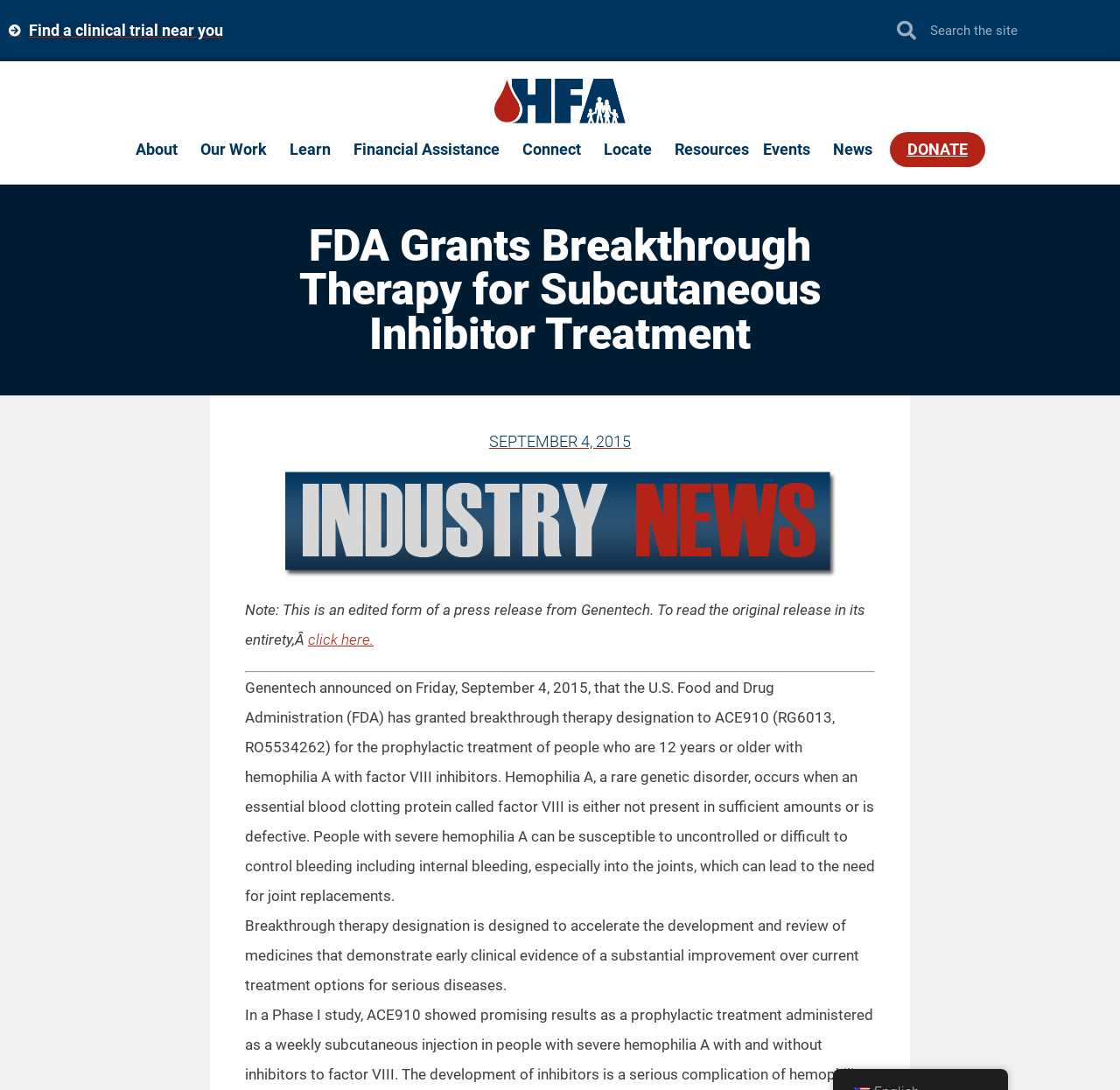Please identify the primary heading of the webpage and give its text content.

FDA Grants Breakthrough Therapy for Subcutaneous Inhibitor Treatment